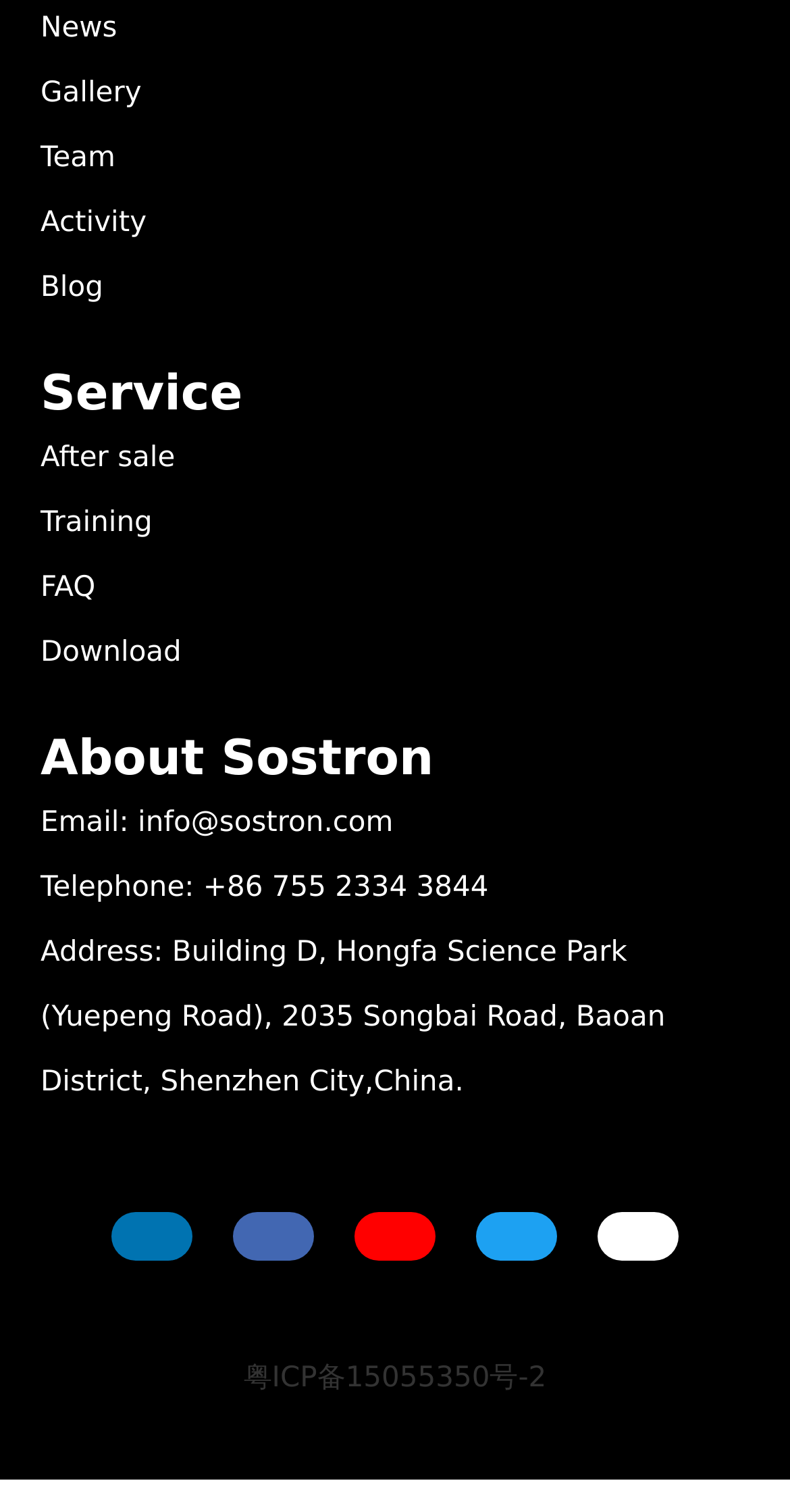Please provide a one-word or phrase answer to the question: 
What is the name of the company?

Sostron